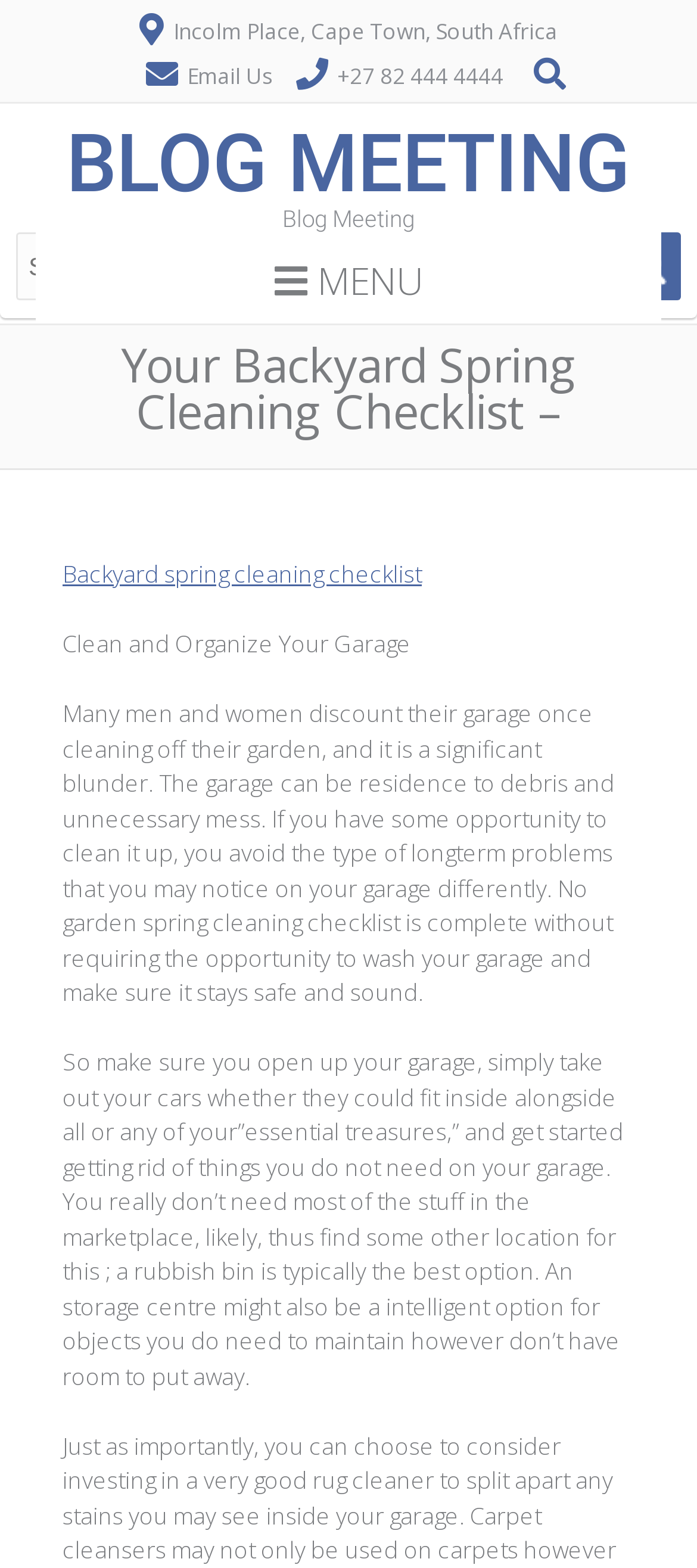What is the phone number to contact?
Please answer the question as detailed as possible.

I found the phone number by looking at the static text element next to the 'Email Us' link, which reads '+27 82 444 4444'.